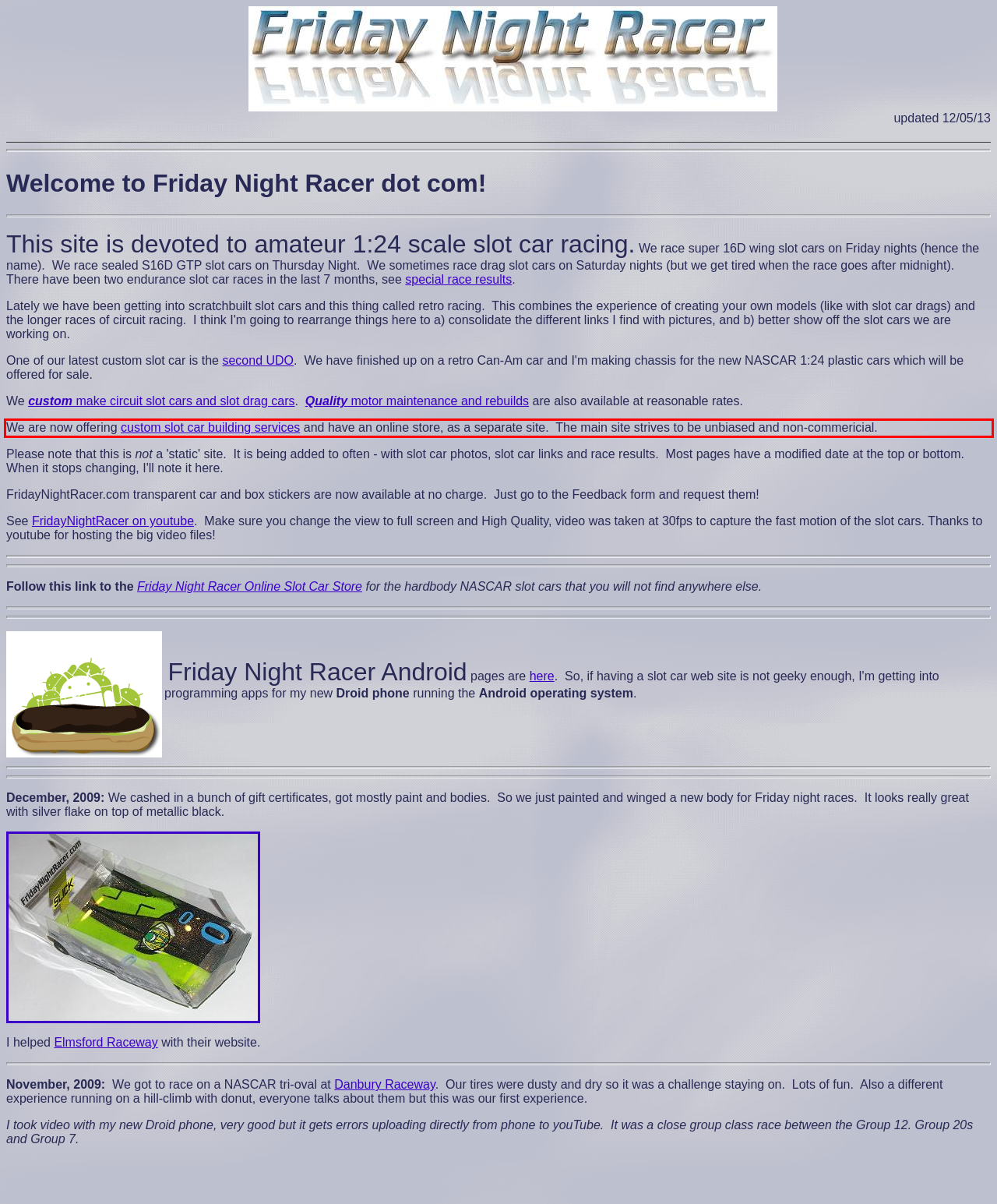Within the screenshot of a webpage, identify the red bounding box and perform OCR to capture the text content it contains.

We are now offering custom slot car building services and have an online store, as a separate site. The main site strives to be unbiased and non-commericial.